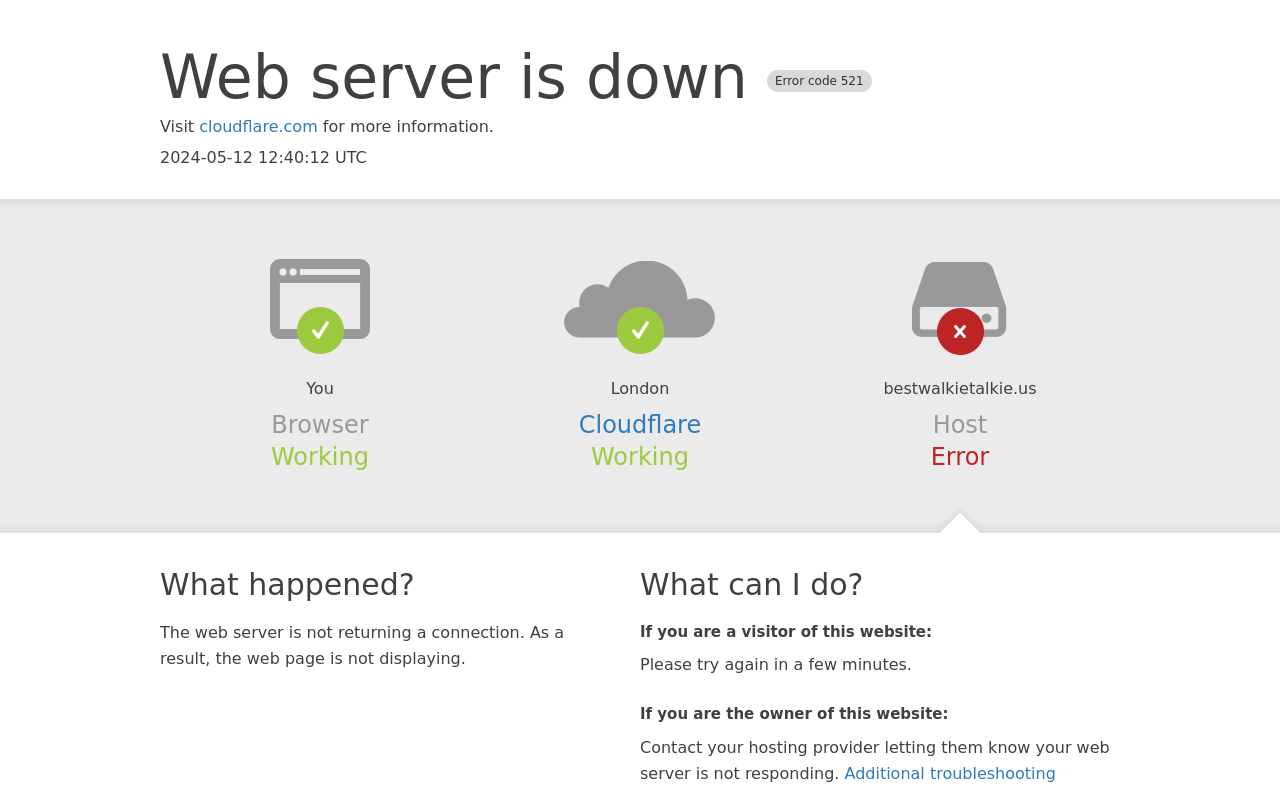Locate the bounding box of the UI element described in the following text: "alt="Best high protein foods"".

None